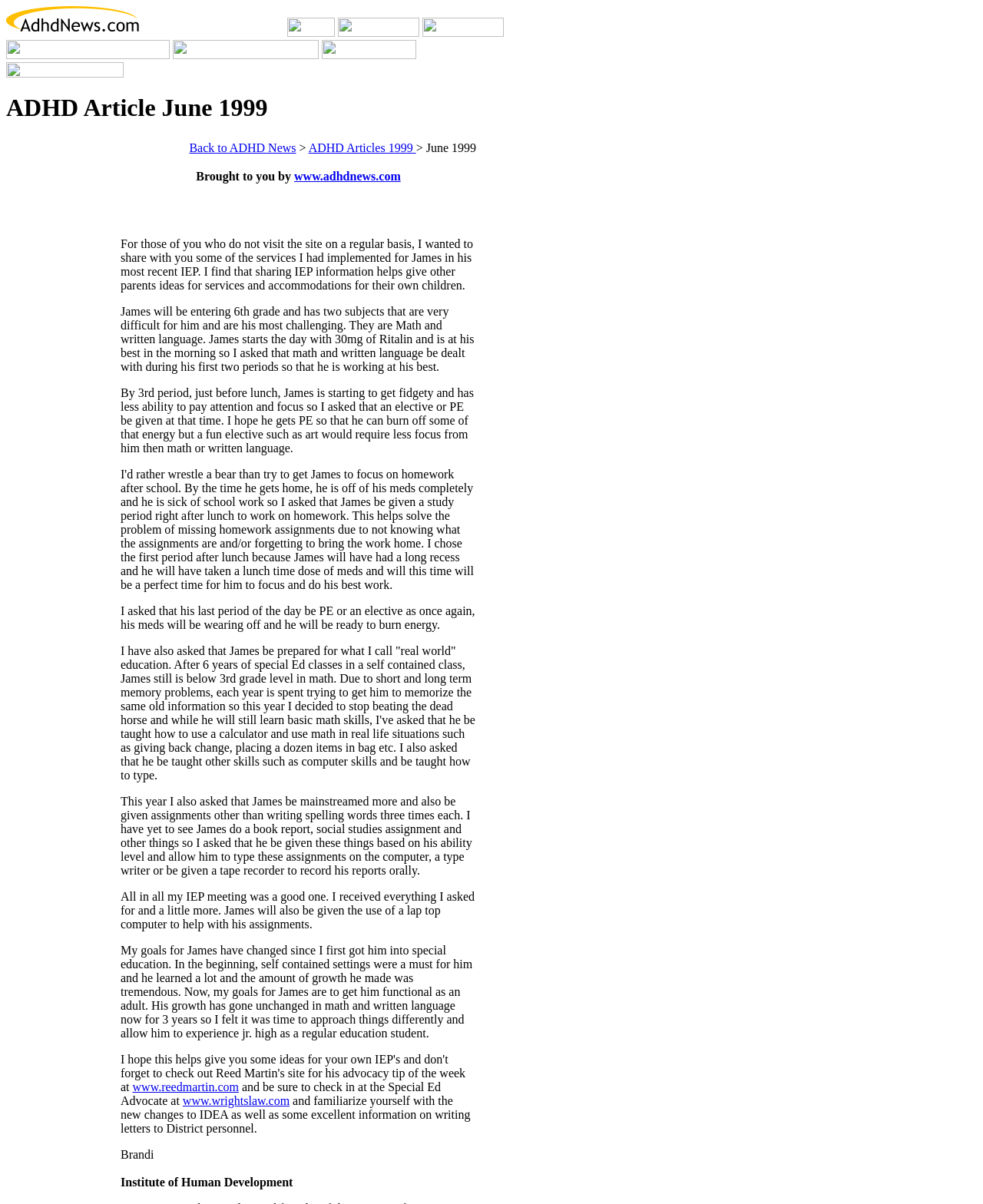Identify the bounding box of the HTML element described here: "ADHD Articles 1999". Provide the coordinates as four float numbers between 0 and 1: [left, top, right, bottom].

[0.314, 0.117, 0.423, 0.128]